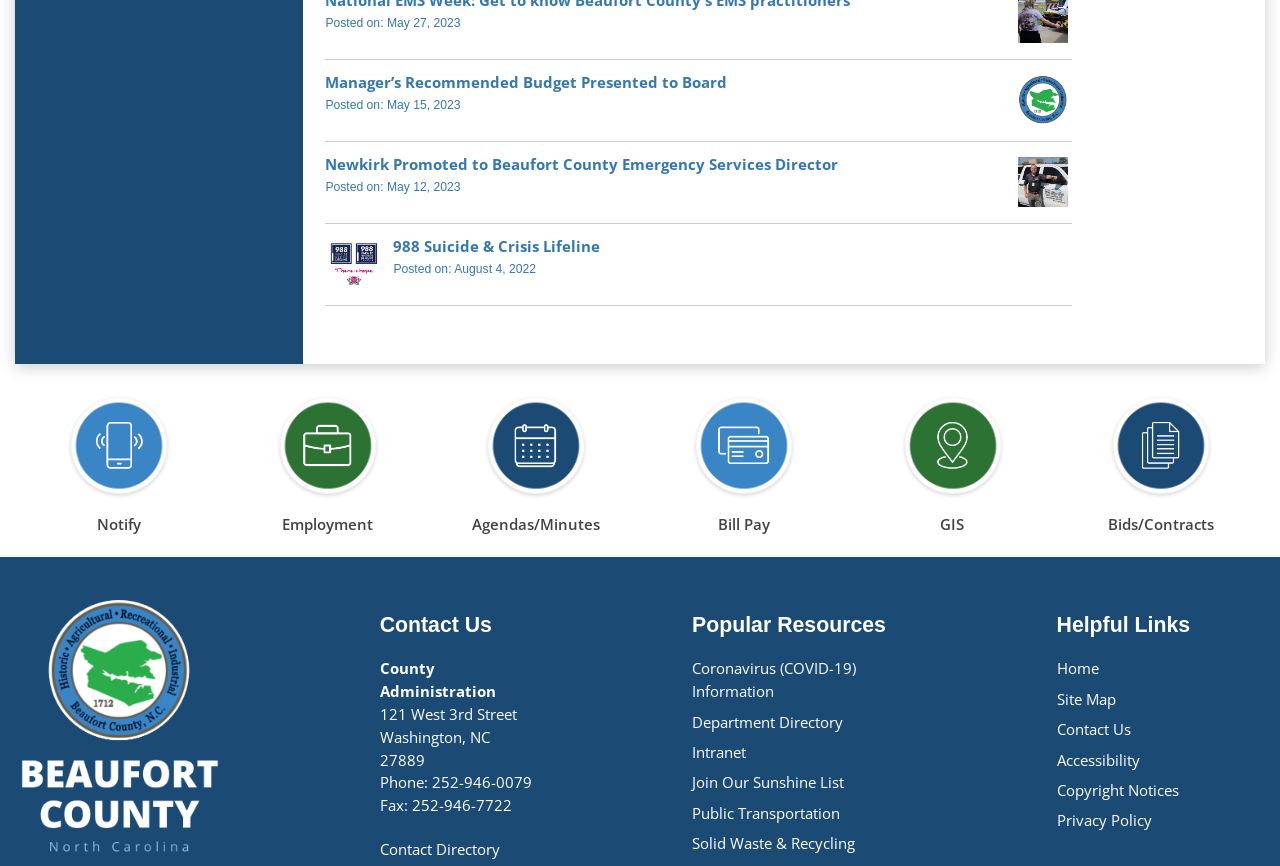From the details in the image, provide a thorough response to the question: How many links are in the 'Popular Resources' section?

I counted the number of links in the 'Popular Resources' section, which are 'Popular Resources', 'Coronavirus (COVID-19) Information', 'Department Directory', 'Intranet', 'Join Our Sunshine List', and 'Public Transportation'.